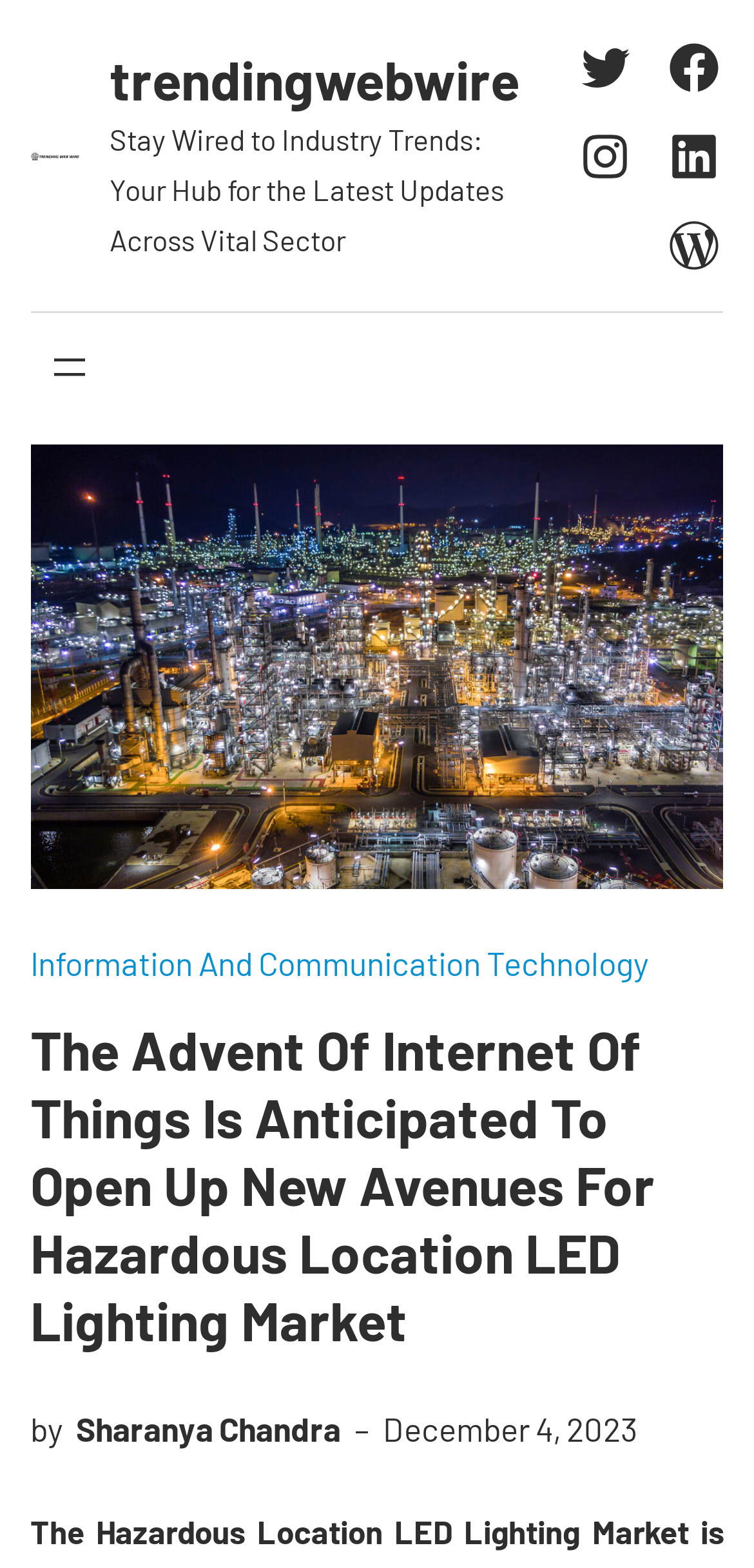What is the date of the article?
Provide a one-word or short-phrase answer based on the image.

December 4, 2023